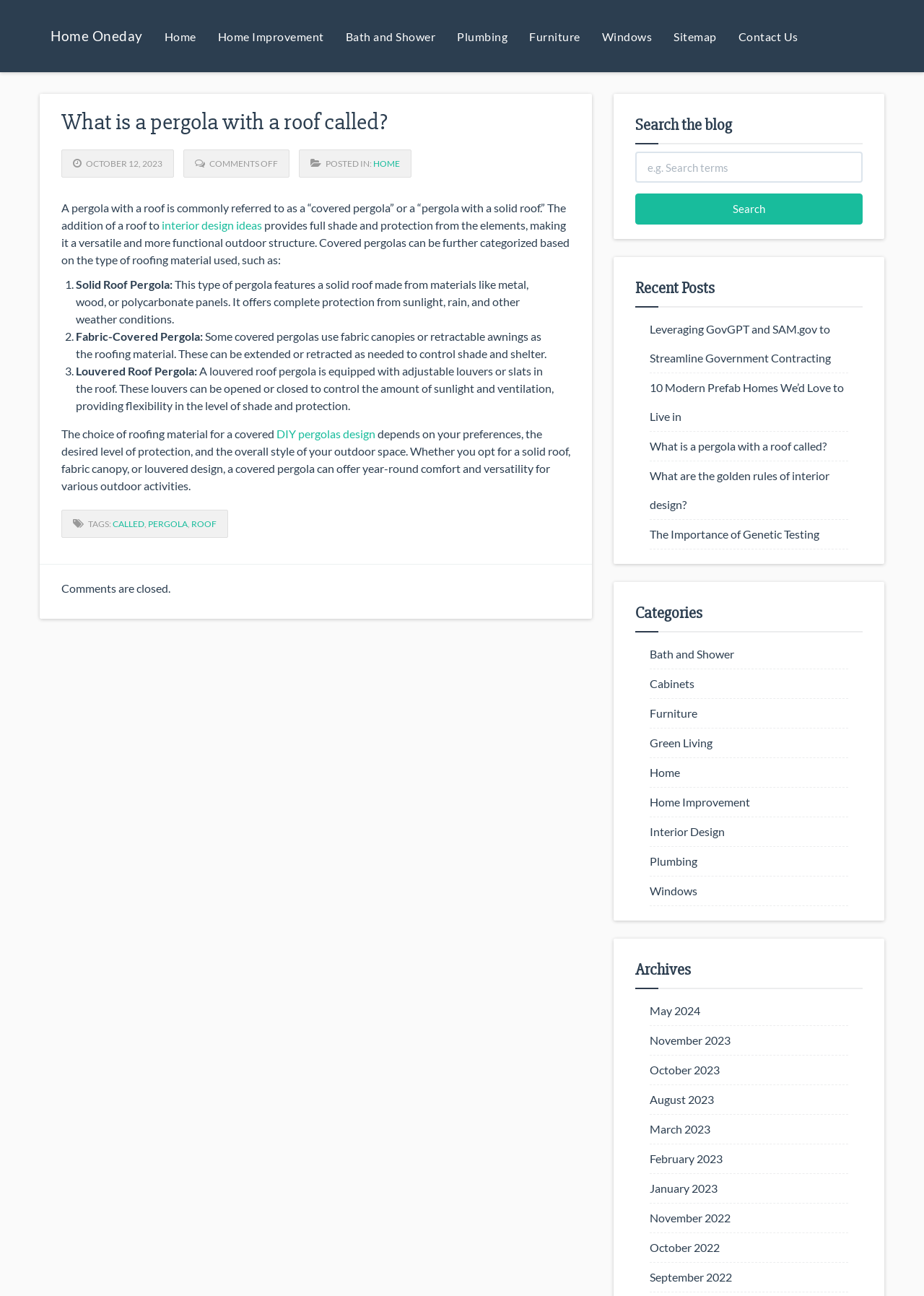Describe all the key features of the webpage in detail.

This webpage is about a blog post titled "What is a pergola with a roof called?" from Home Oneday. At the top, there is a navigation menu with links to various categories, including Home, Home Improvement, Bath and Shower, Plumbing, Furniture, Windows, and Sitemap. 

Below the navigation menu, the blog post title is displayed prominently, followed by the date "OCTOBER 12, 2023" and a comment indicator showing "COMMENTS OFF". The post is categorized under "HOME" and has a few tags, including "CALLED", "PERGOLA", and "ROOF".

The main content of the blog post discusses the different types of pergolas with roofs, including solid roof pergolas, fabric-covered pergolas, and louvered roof pergolas. The text explains the characteristics and benefits of each type, providing information on how they can offer shade and protection from the elements.

On the right side of the page, there is a search bar with a heading "Search the blog" and a few recent posts listed under "Recent Posts". These posts include "Leveraging GovGPT and SAM.gov to Streamline Government Contracting", "10 Modern Prefab Homes We’d Love to Live in", and others.

Further down, there are links to various categories, including Bath and Shower, Cabinets, Furniture, Green Living, Home, Home Improvement, Interior Design, Plumbing, and Windows. There is also an "Archives" section with links to past months, from May 2024 to September 2022.

At the bottom of the page, there is a separator line, and the comment section is closed, with a message indicating "Comments are closed."